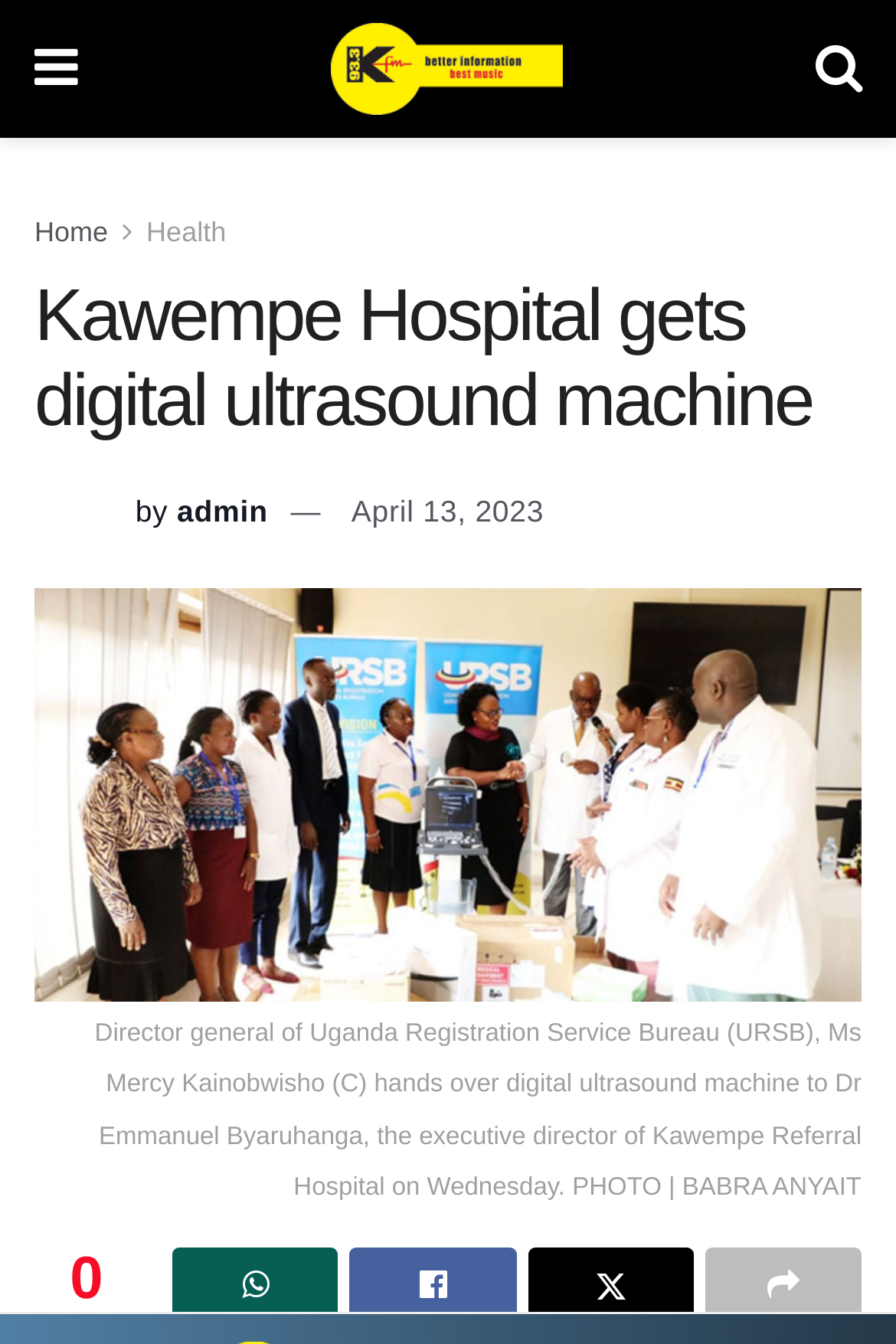Provide a single word or phrase to answer the given question: 
What is the date of the article?

April 13, 2023